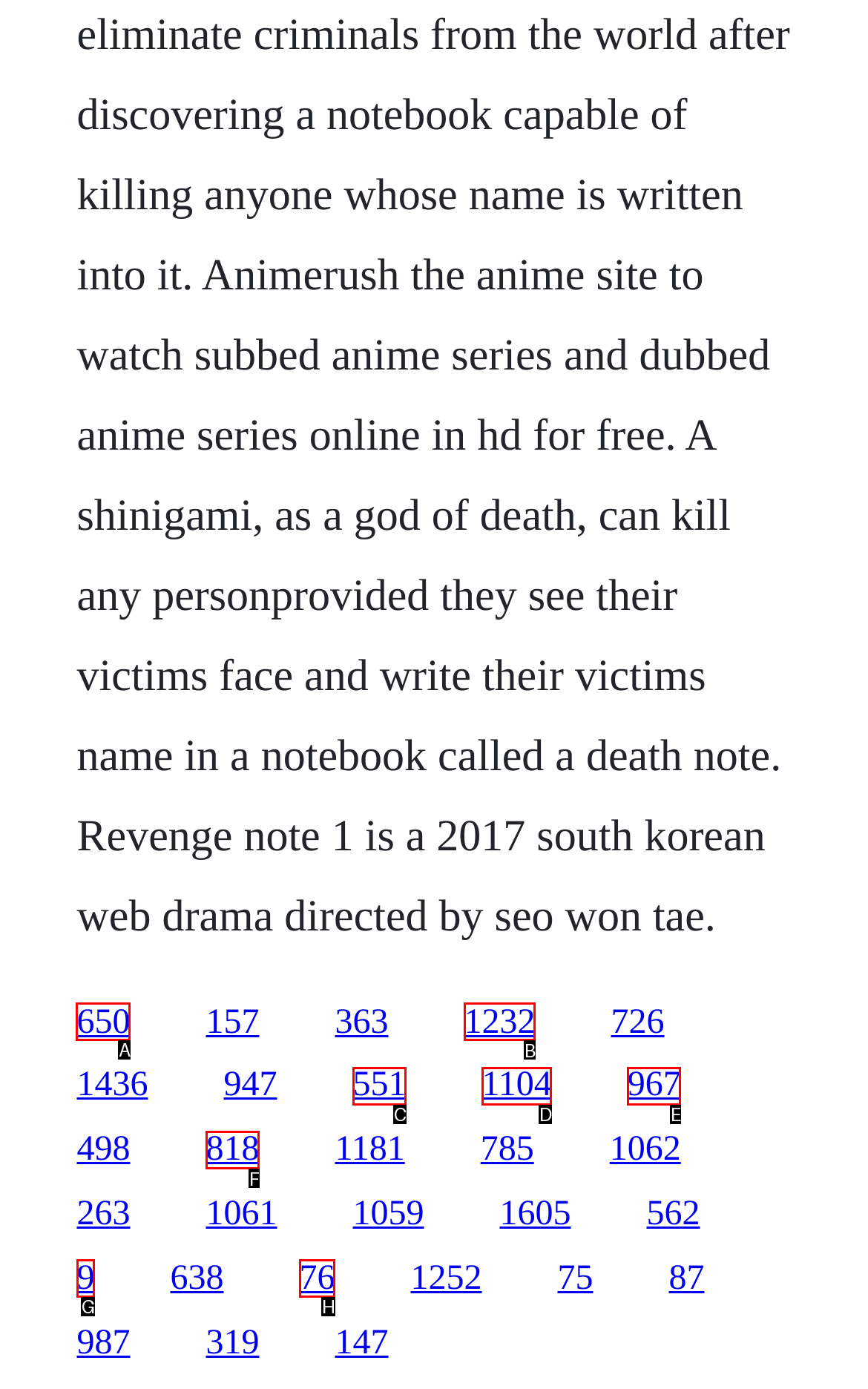Decide which UI element to click to accomplish the task: click the first link
Respond with the corresponding option letter.

A